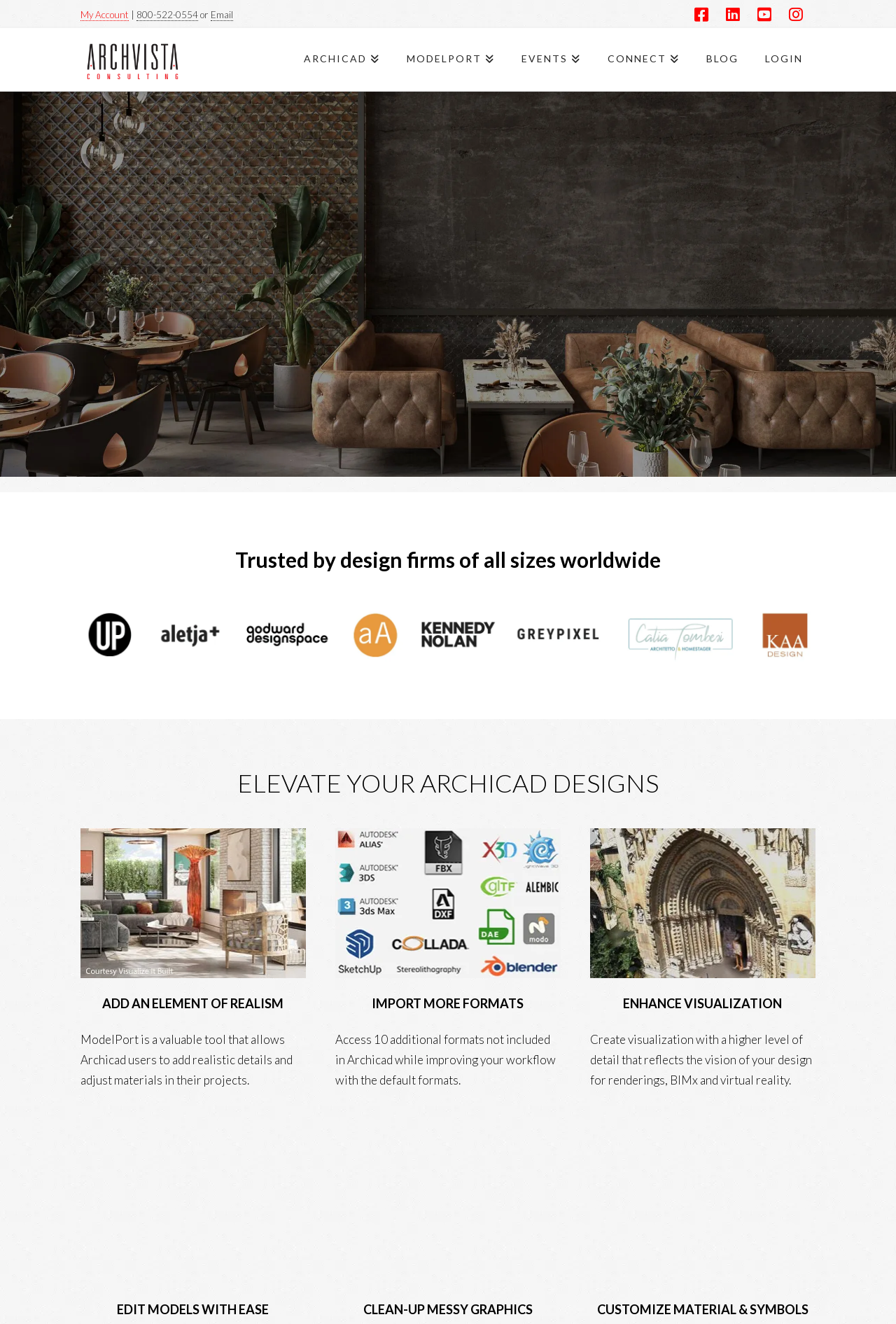From the webpage screenshot, predict the bounding box of the UI element that matches this description: "parent_node: ARCHICAD".

[0.09, 0.03, 0.207, 0.062]